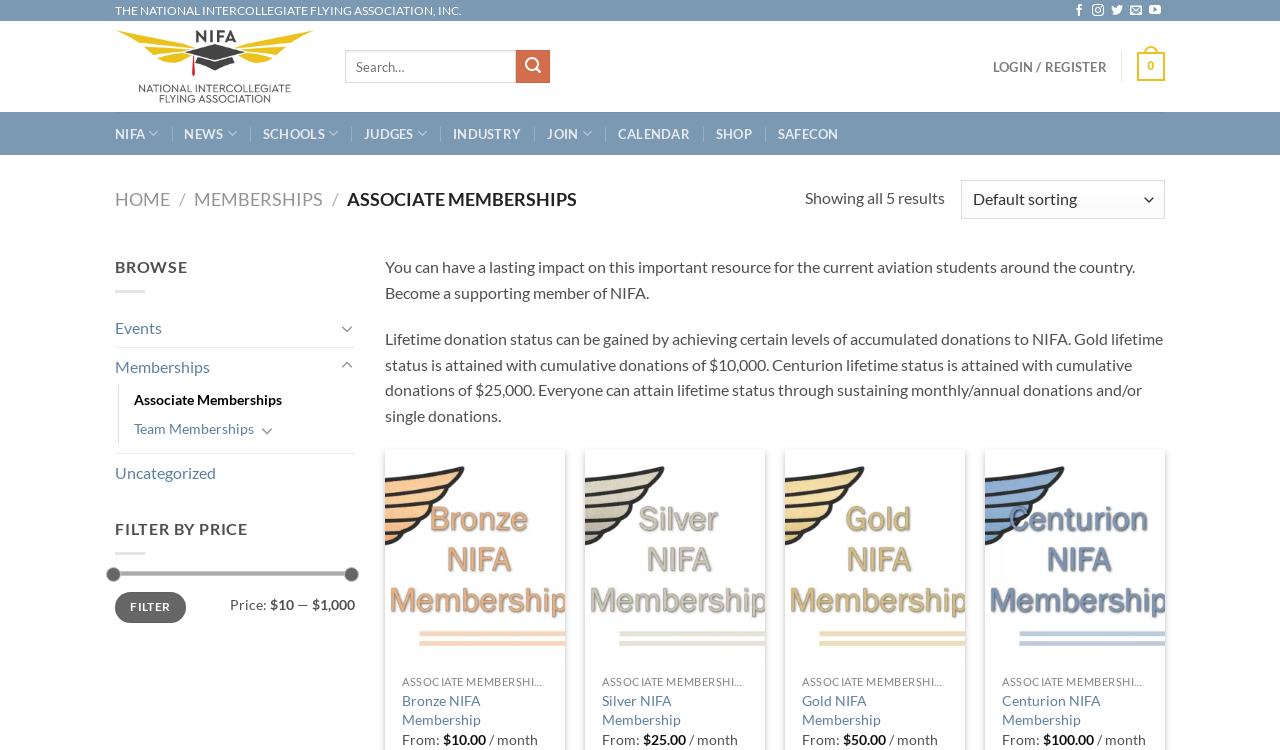Please analyze the image and give a detailed answer to the question:
What is the benefit of achieving lifetime donation status?

The benefit of achieving lifetime donation status can be found in the text at the top of the webpage, which states that 'Lifetime donation status can be gained by achieving certain levels of accumulated donations to NIFA.' This implies that achieving lifetime donation status is a desirable outcome, and that it can be achieved by donating a certain amount of money to NIFA.